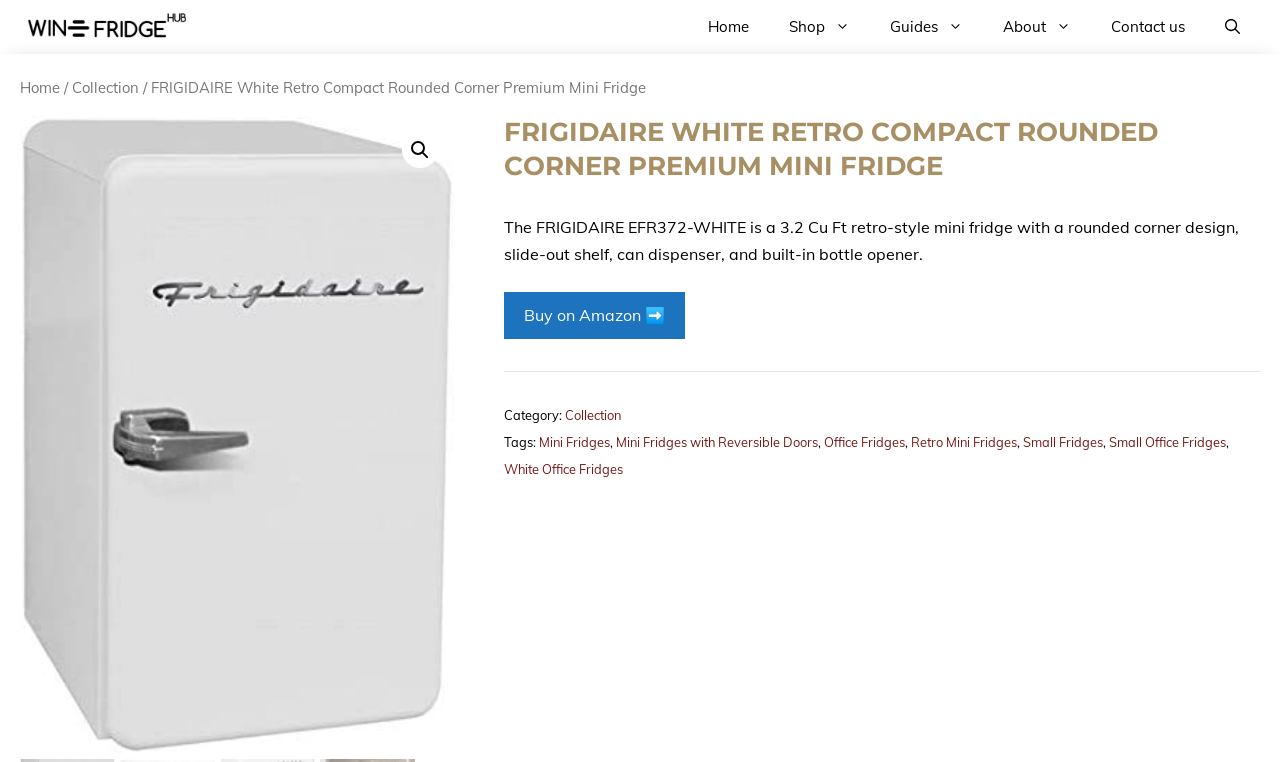Calculate the bounding box coordinates of the UI element given the description: "Retro Mini Fridges".

[0.711, 0.57, 0.794, 0.591]